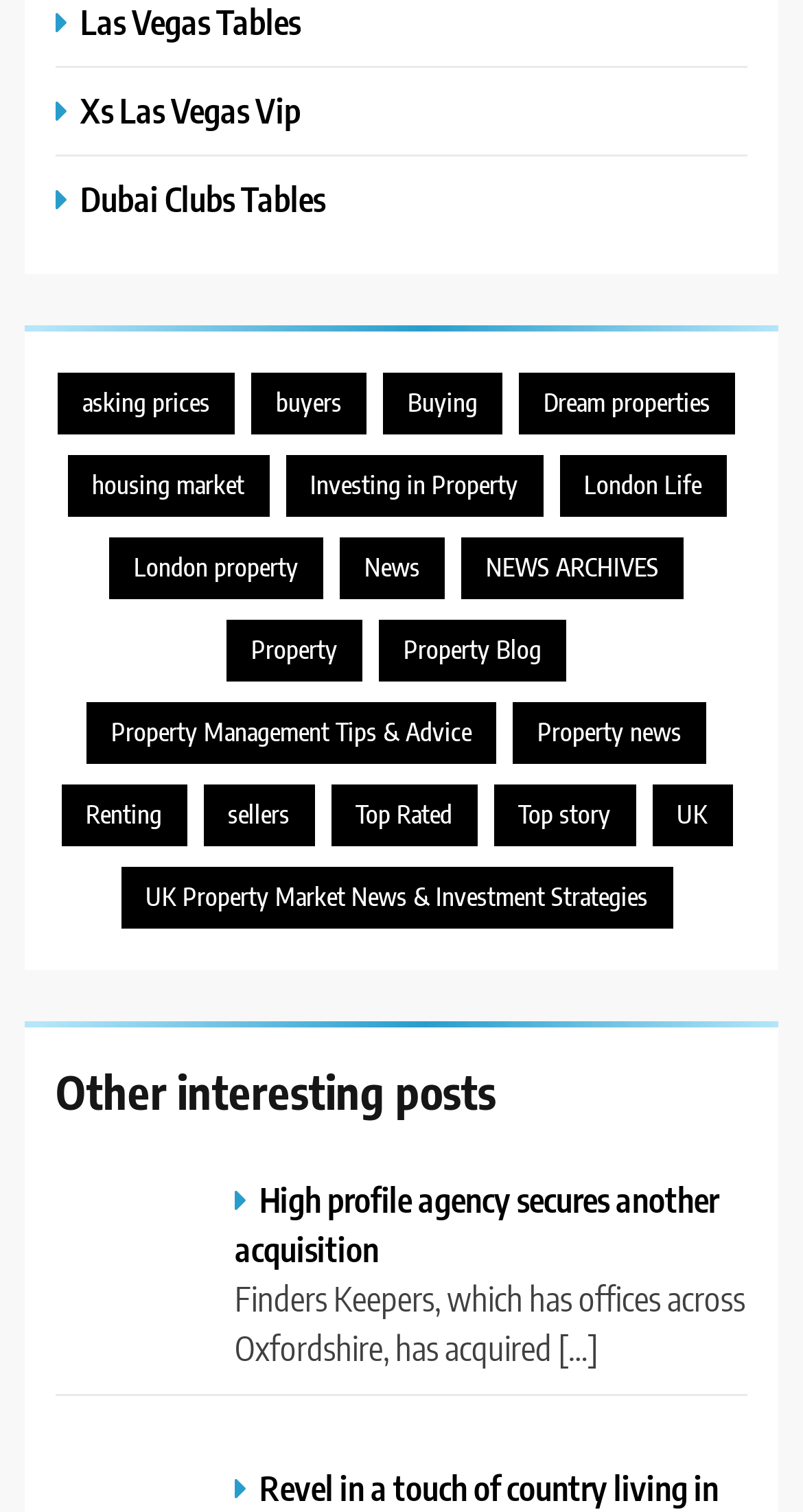Using the provided element description: "Property Management Tips & Advice", identify the bounding box coordinates. The coordinates should be four floats between 0 and 1 in the order [left, top, right, bottom].

[0.108, 0.465, 0.618, 0.505]